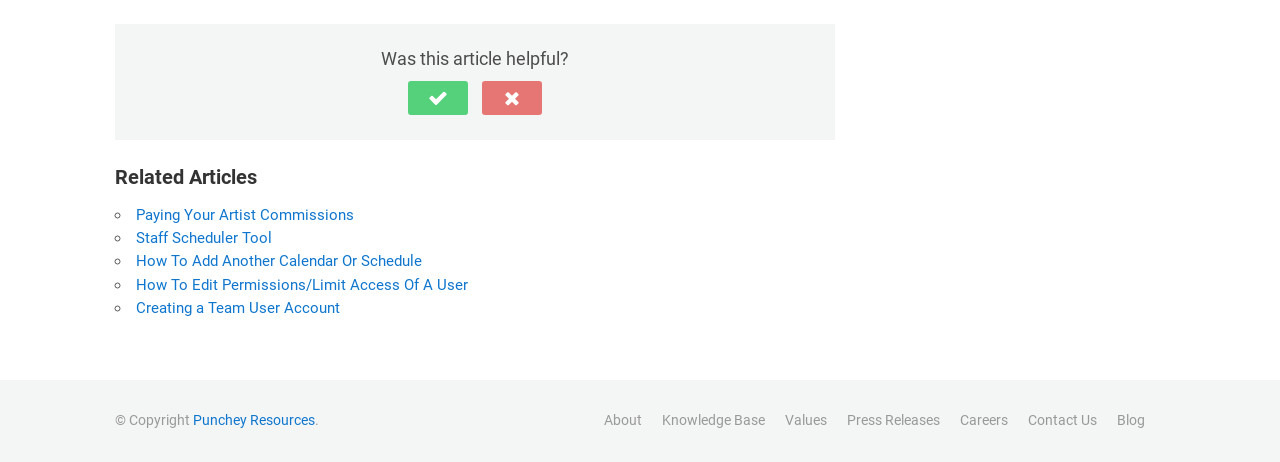Provide the bounding box for the UI element matching this description: "The Foodie Bugle".

None